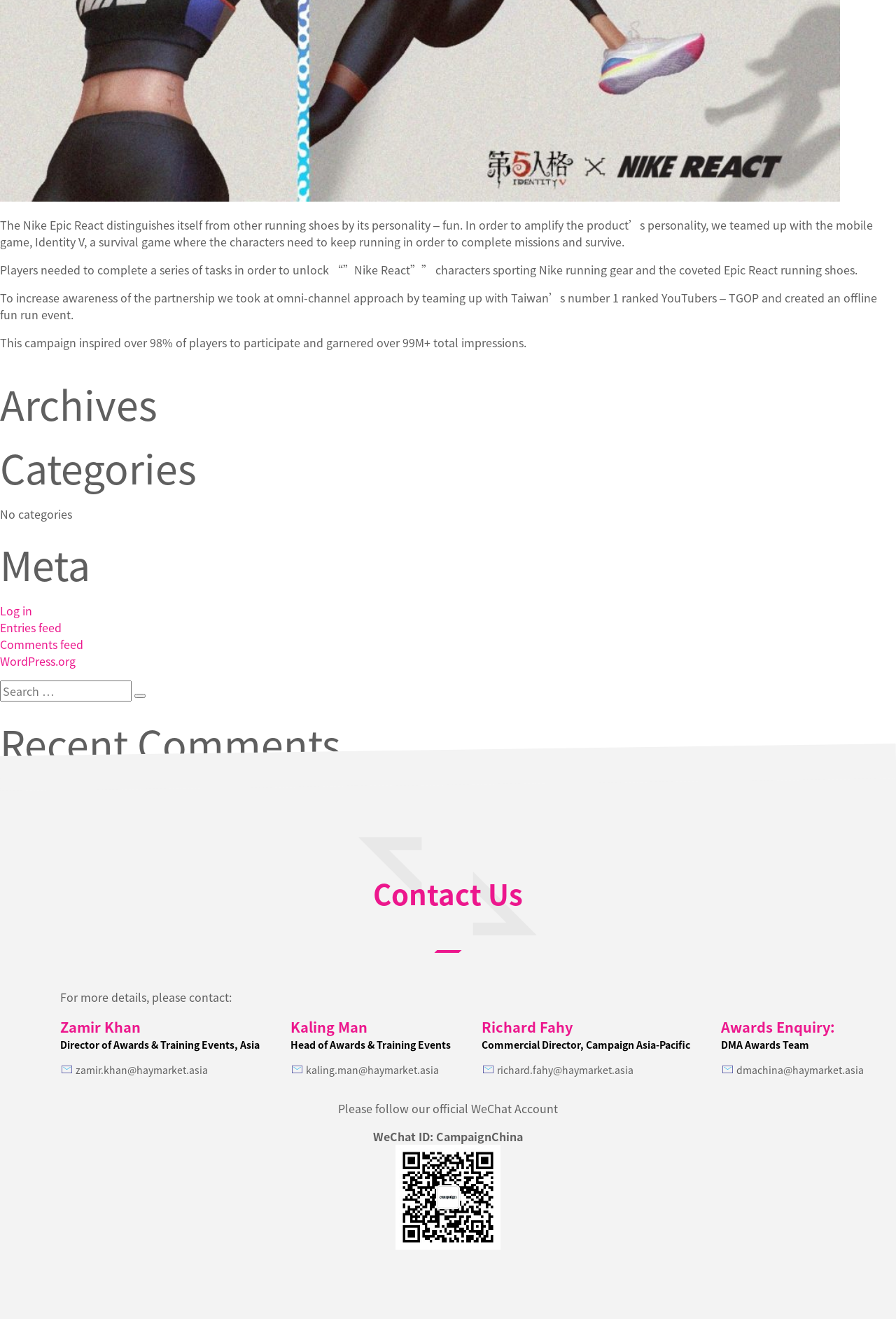Identify the bounding box coordinates for the UI element described as follows: parent_node: WeChat ID: CampaignChina. Use the format (top-left x, top-left y, bottom-right x, bottom-right y) and ensure all values are floating point numbers between 0 and 1.

[0.441, 0.937, 0.559, 0.95]